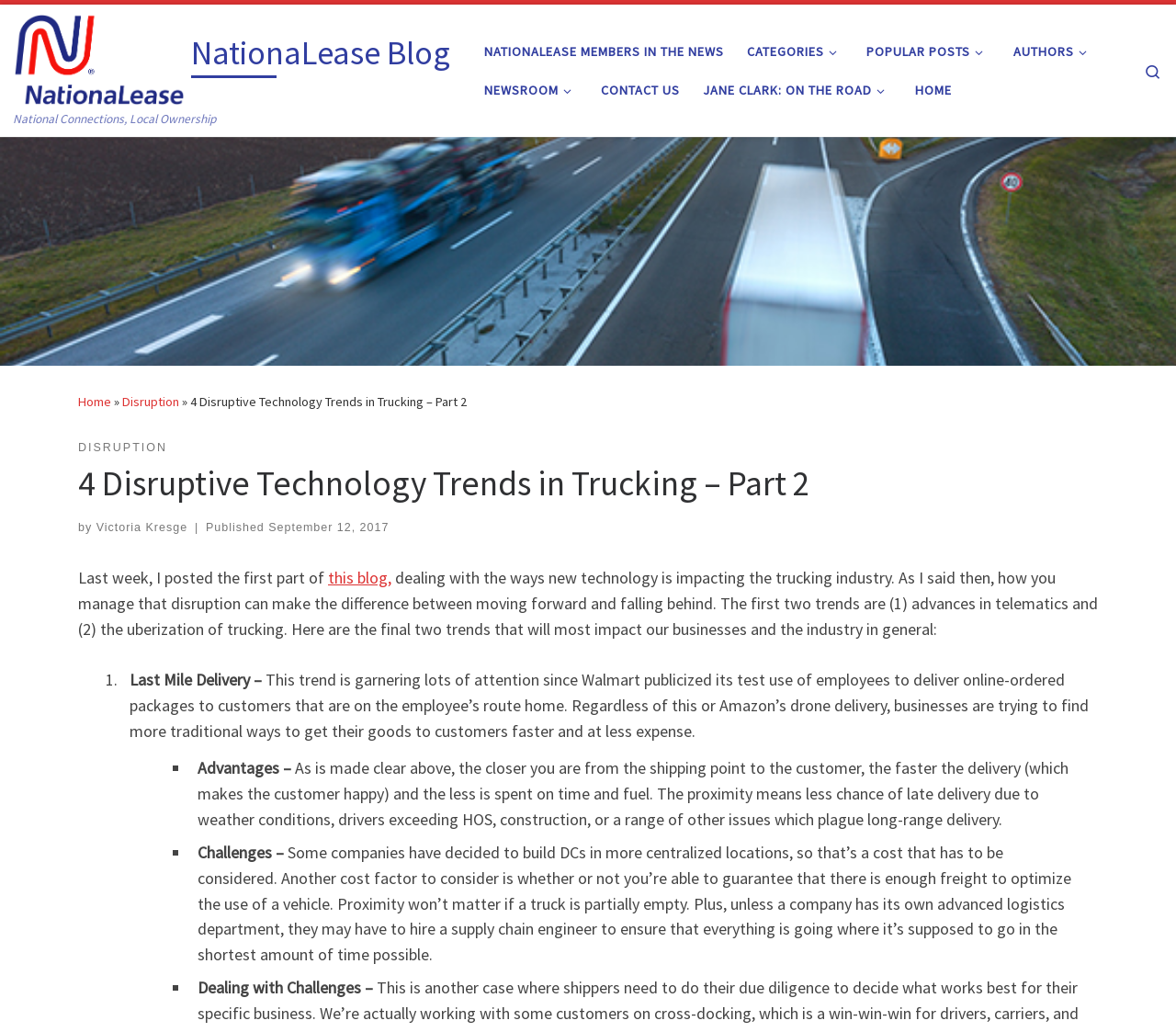What is the second trend mentioned in the article?
Carefully analyze the image and provide a detailed answer to the question.

The second trend mentioned in the article can be found in the first paragraph, where it says 'The first two trends are (1) advances in telematics and (2) the uberization of trucking'.